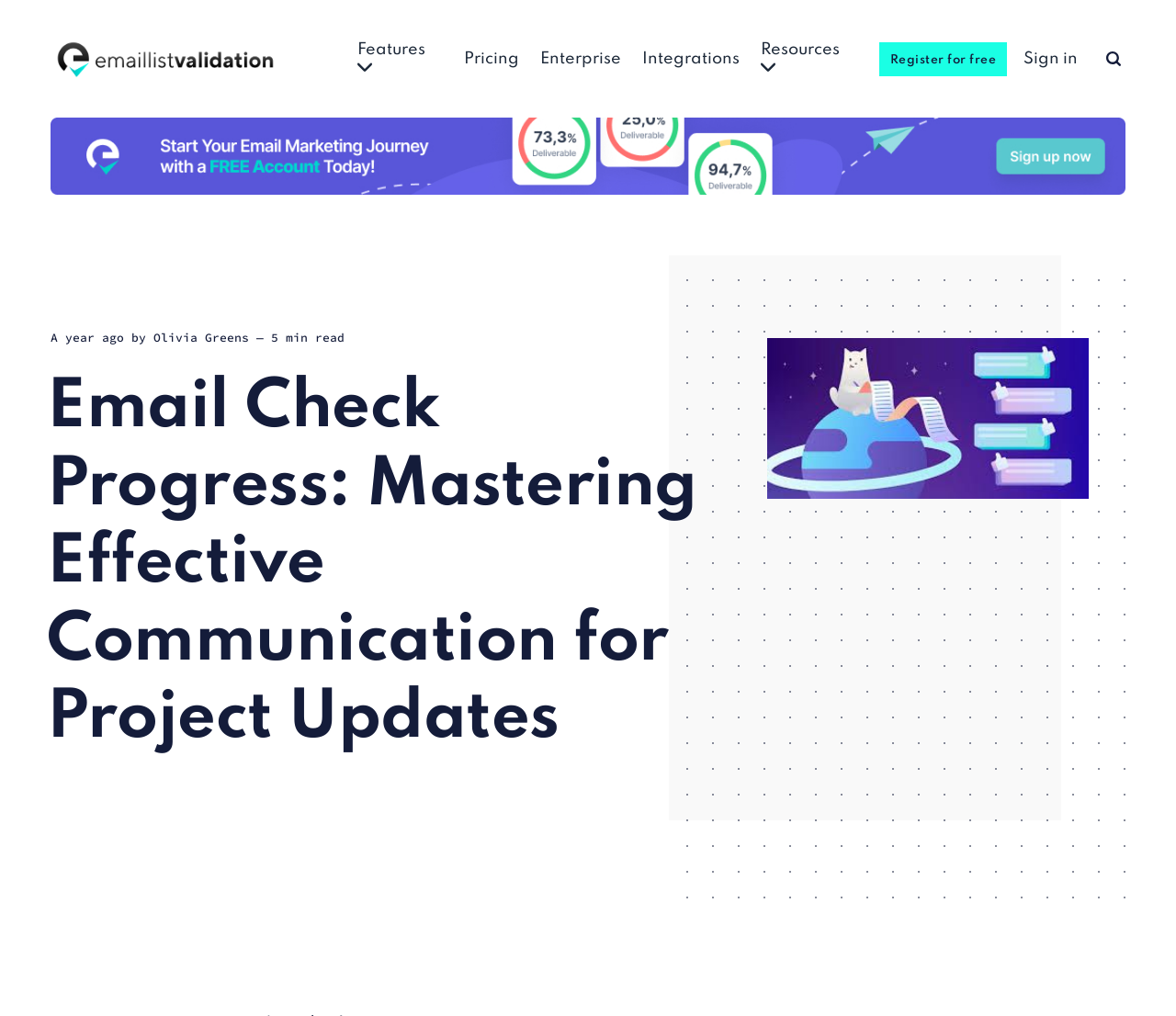Locate and extract the headline of this webpage.

Email Check Progress: Mastering Effective Communication for Project Updates